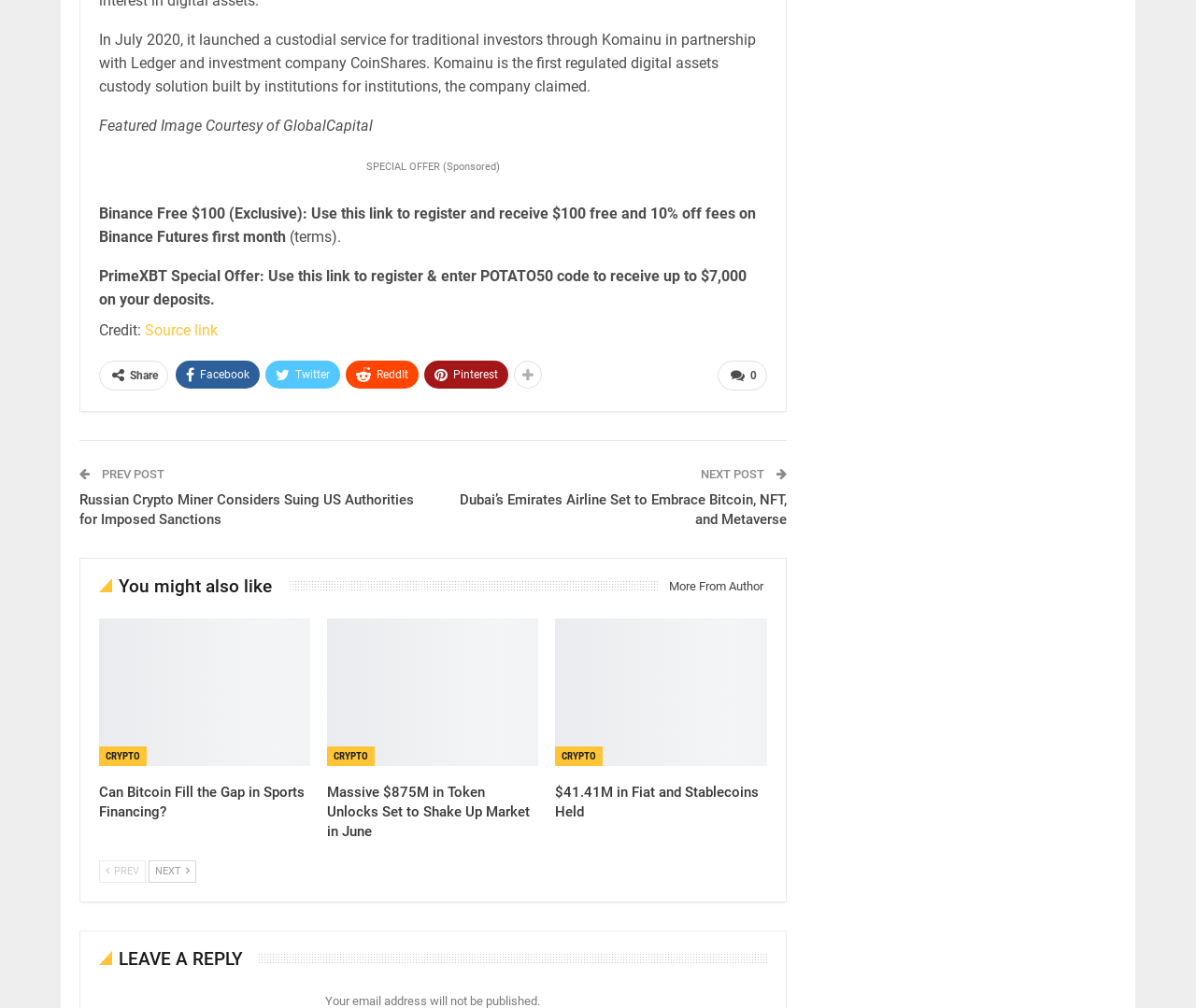Specify the bounding box coordinates of the area to click in order to follow the given instruction: "Click on the 'CRYPTO' link."

[0.083, 0.741, 0.123, 0.76]